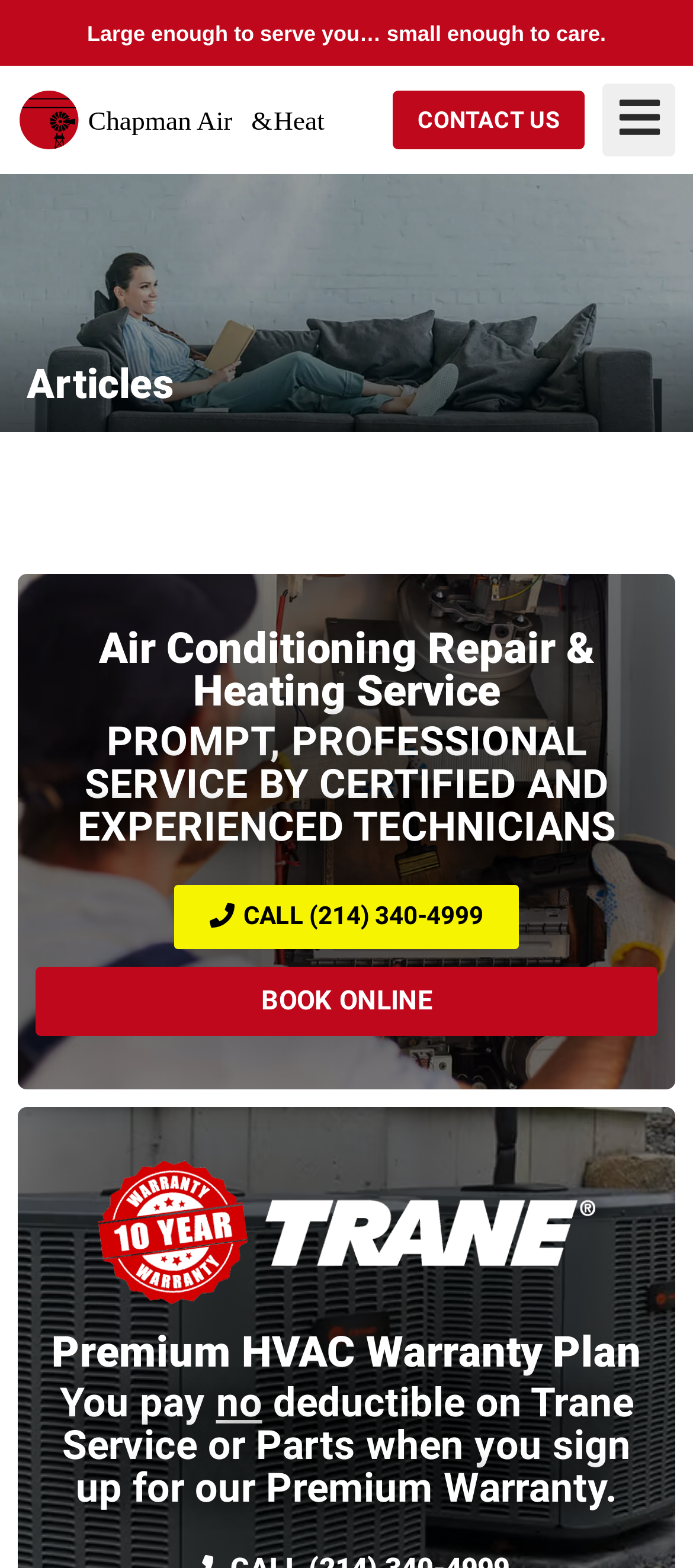What is the phone number to call for service?
Please use the image to provide an in-depth answer to the question.

The phone number to call for service is mentioned in the link element 'CALL (214) 340-4999' which is located below the heading 'Air Conditioning Repair & Heating Service'.